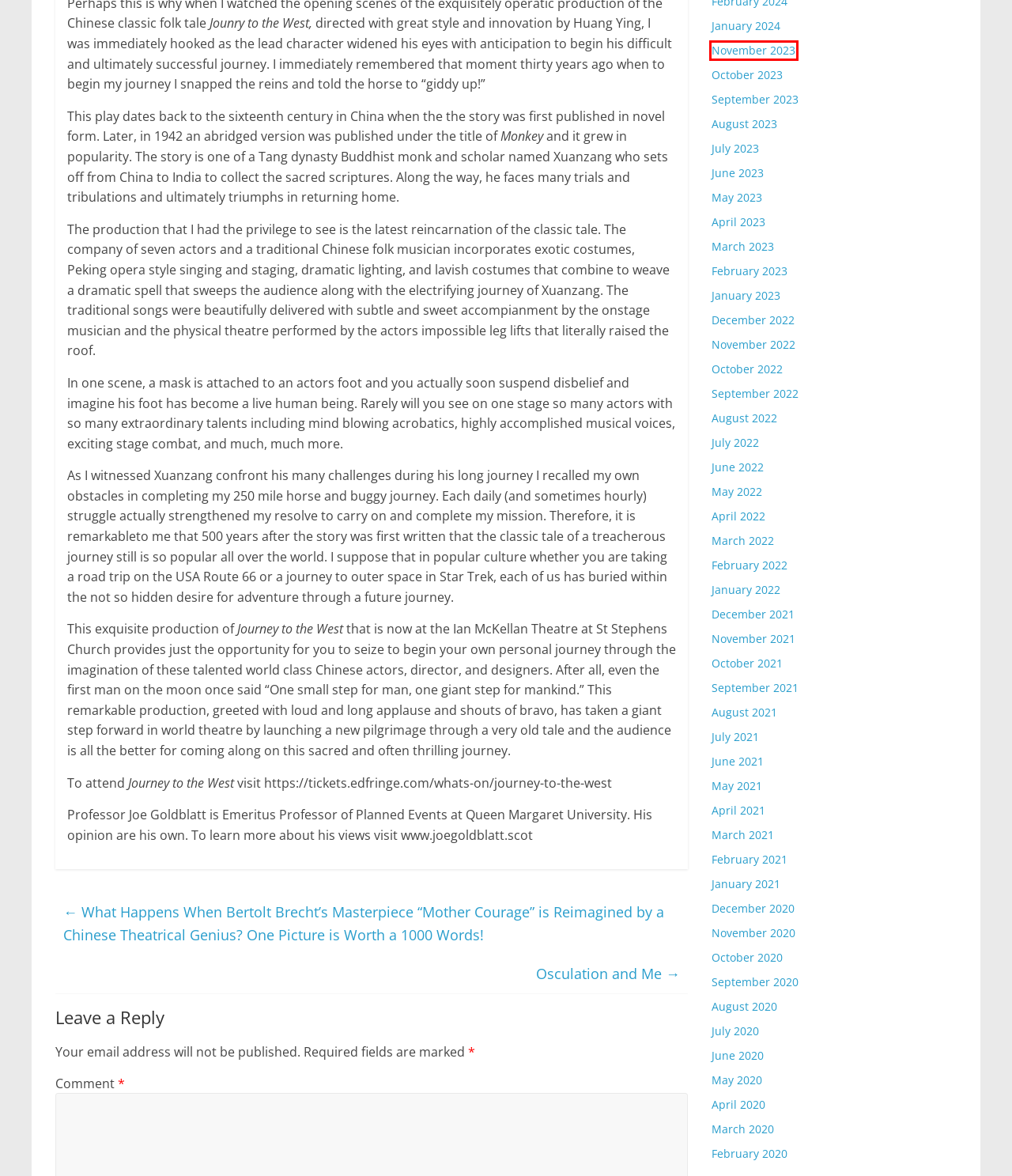You are provided with a screenshot of a webpage where a red rectangle bounding box surrounds an element. Choose the description that best matches the new webpage after clicking the element in the red bounding box. Here are the choices:
A. September 2021 – Joe Jeff Goldblatt
B. June 2020 – Joe Jeff Goldblatt
C. July 2020 – Joe Jeff Goldblatt
D. February 2021 – Joe Jeff Goldblatt
E. March 2021 – Joe Jeff Goldblatt
F. November 2023 – Joe Jeff Goldblatt
G. August 2023 – Joe Jeff Goldblatt
H. September 2022 – Joe Jeff Goldblatt

F